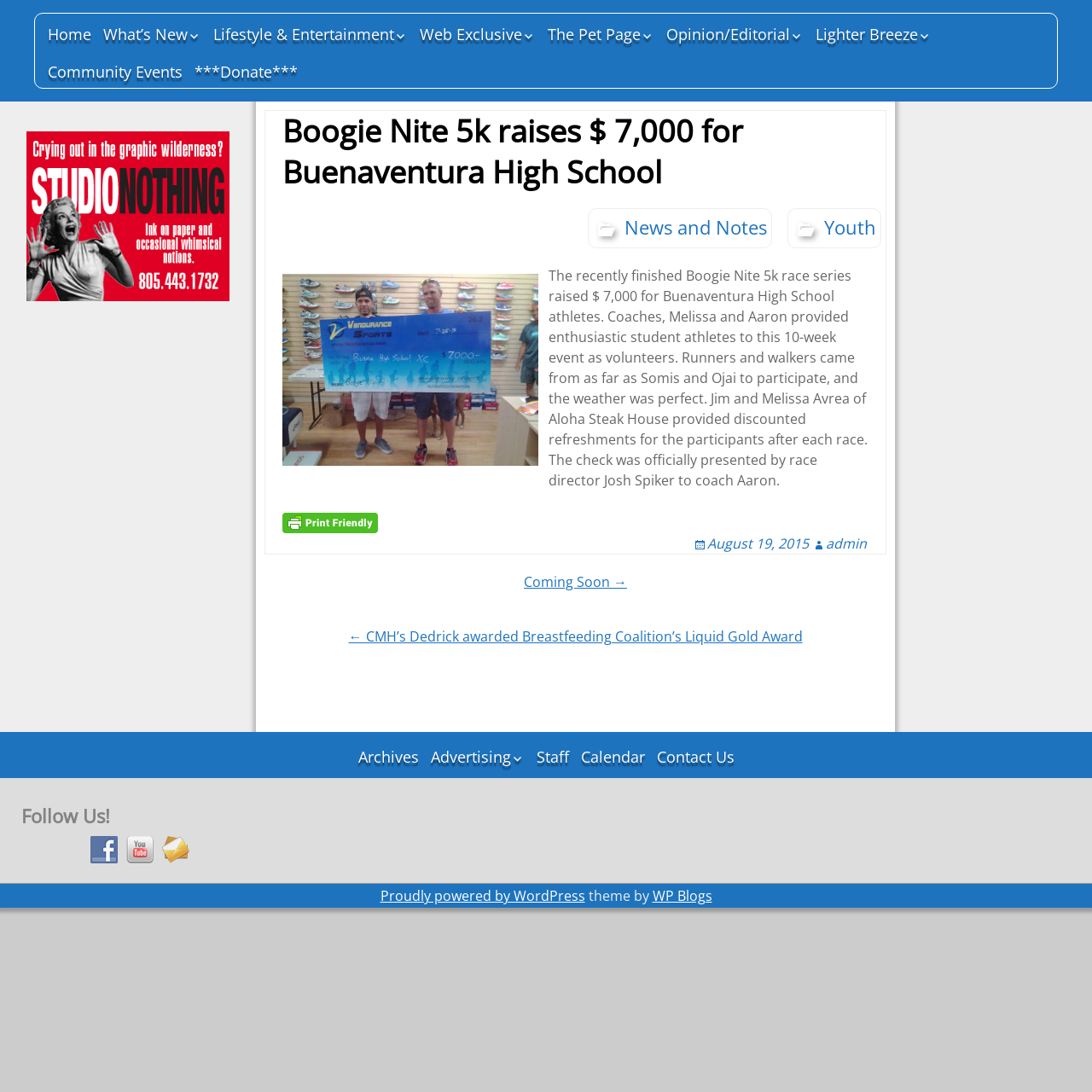Find the bounding box coordinates for the HTML element described in this sentence: "Show Time". Provide the coordinates as four float numbers between 0 and 1, in the format [left, top, right, bottom].

[0.192, 0.116, 0.348, 0.138]